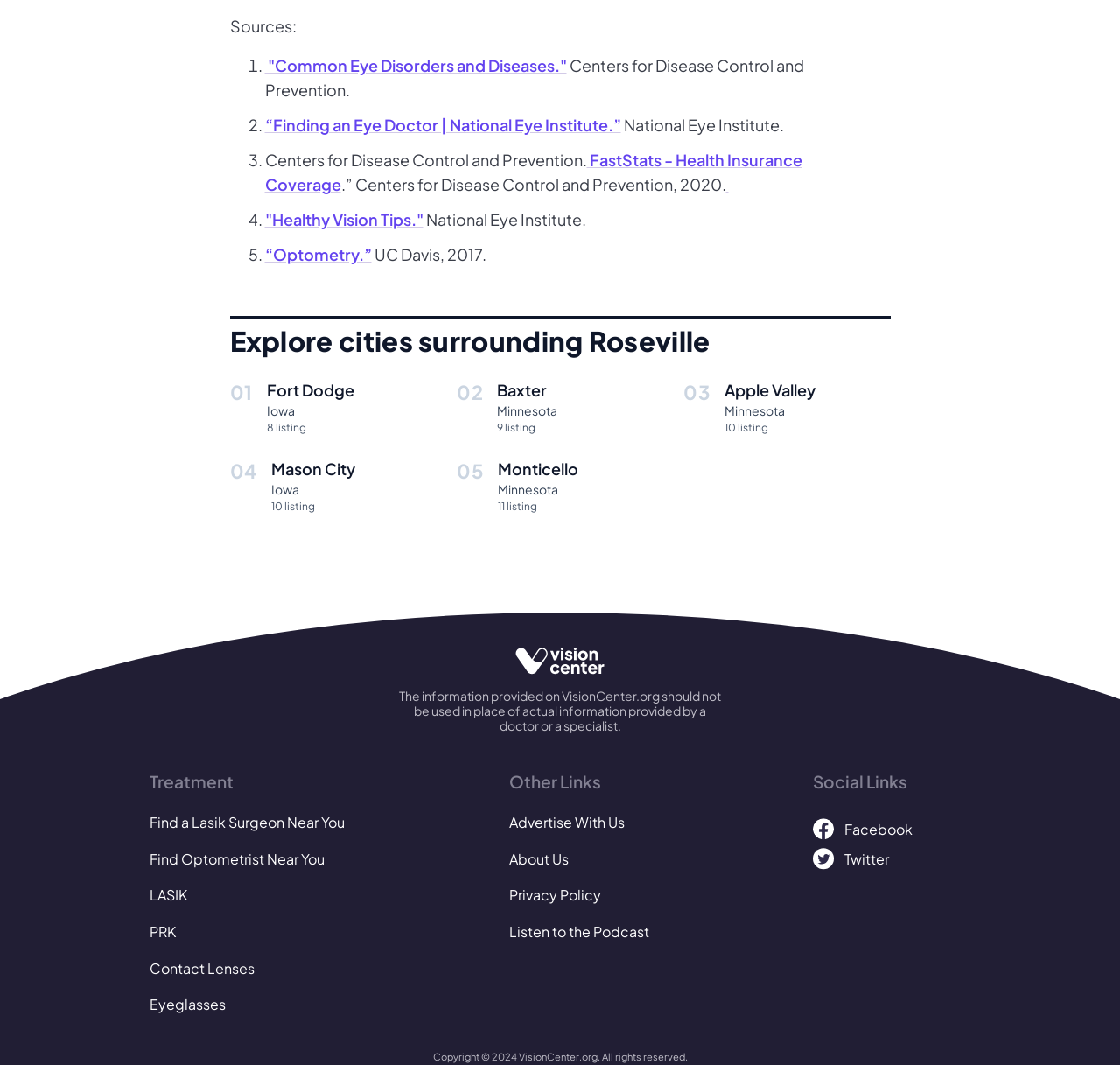Pinpoint the bounding box coordinates of the clickable area necessary to execute the following instruction: "Follow VisionCenter on Facebook". The coordinates should be given as four float numbers between 0 and 1, namely [left, top, right, bottom].

[0.726, 0.768, 0.815, 0.789]